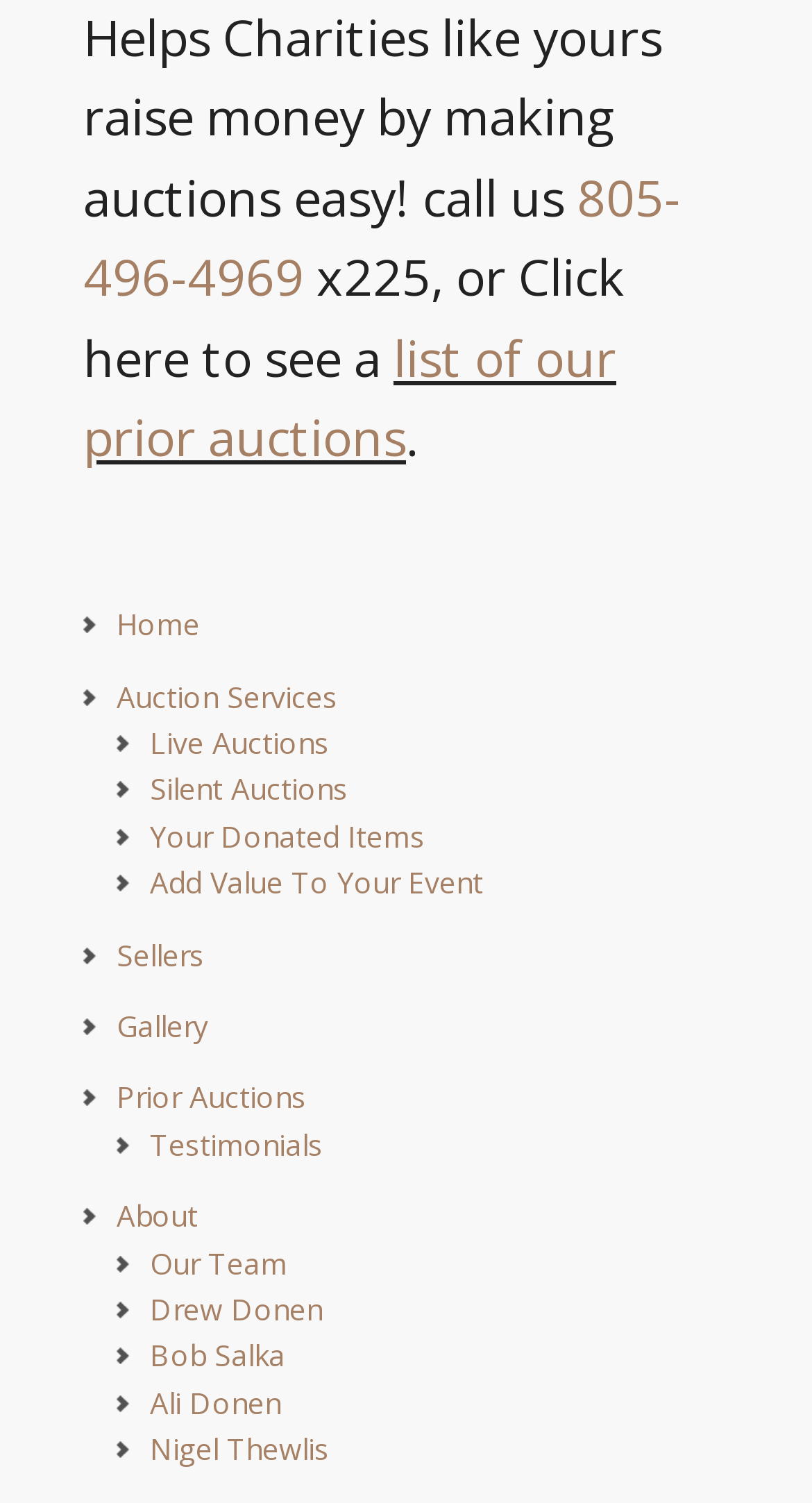Using the element description provided, determine the bounding box coordinates in the format (top-left x, top-left y, bottom-right x, bottom-right y). Ensure that all values are floating point numbers between 0 and 1. Element description: Your Donated Items

[0.185, 0.543, 0.523, 0.569]